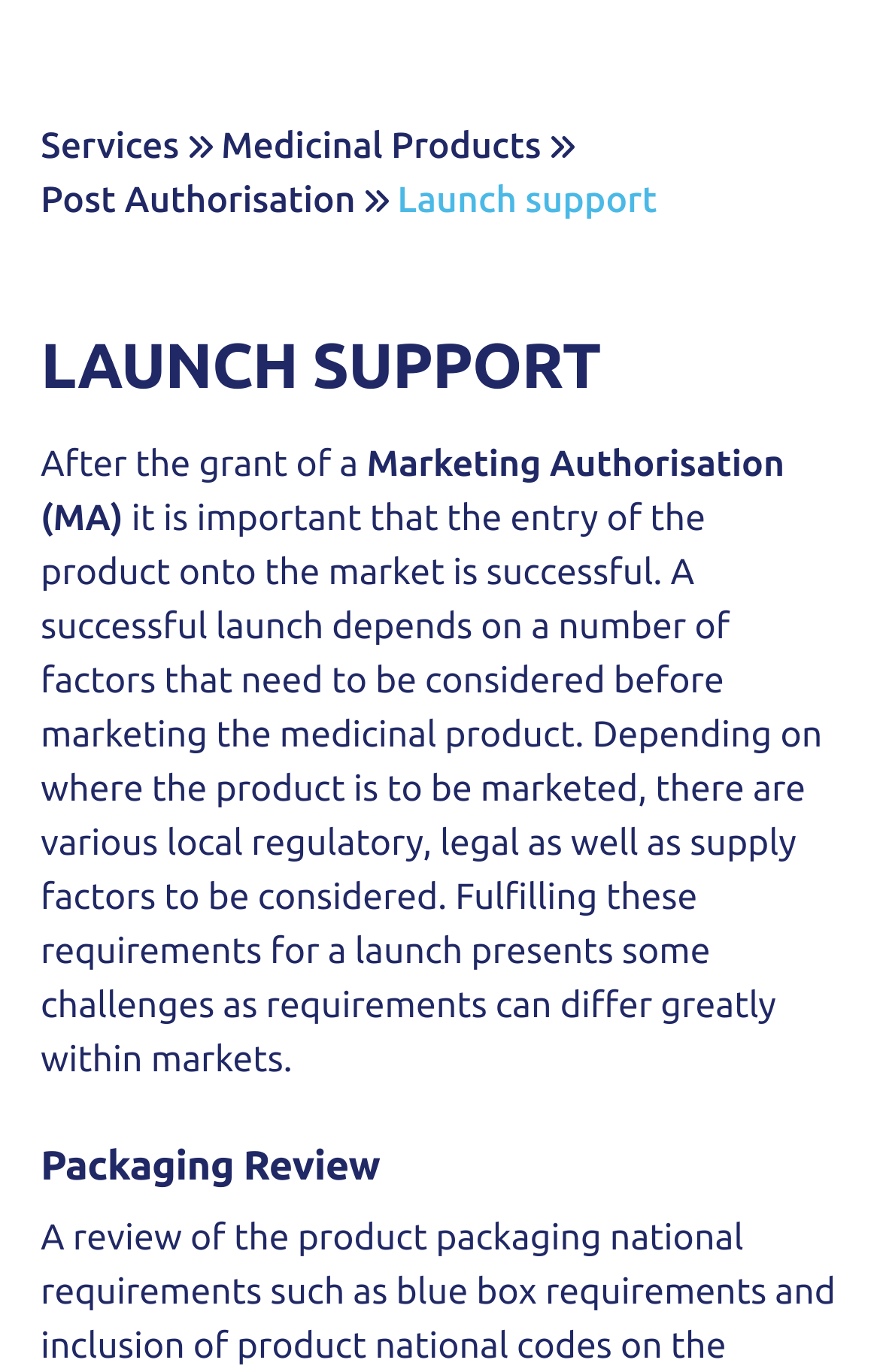Determine the bounding box for the UI element as described: "Post Authorisation". The coordinates should be represented as four float numbers between 0 and 1, formatted as [left, top, right, bottom].

[0.046, 0.126, 0.404, 0.165]